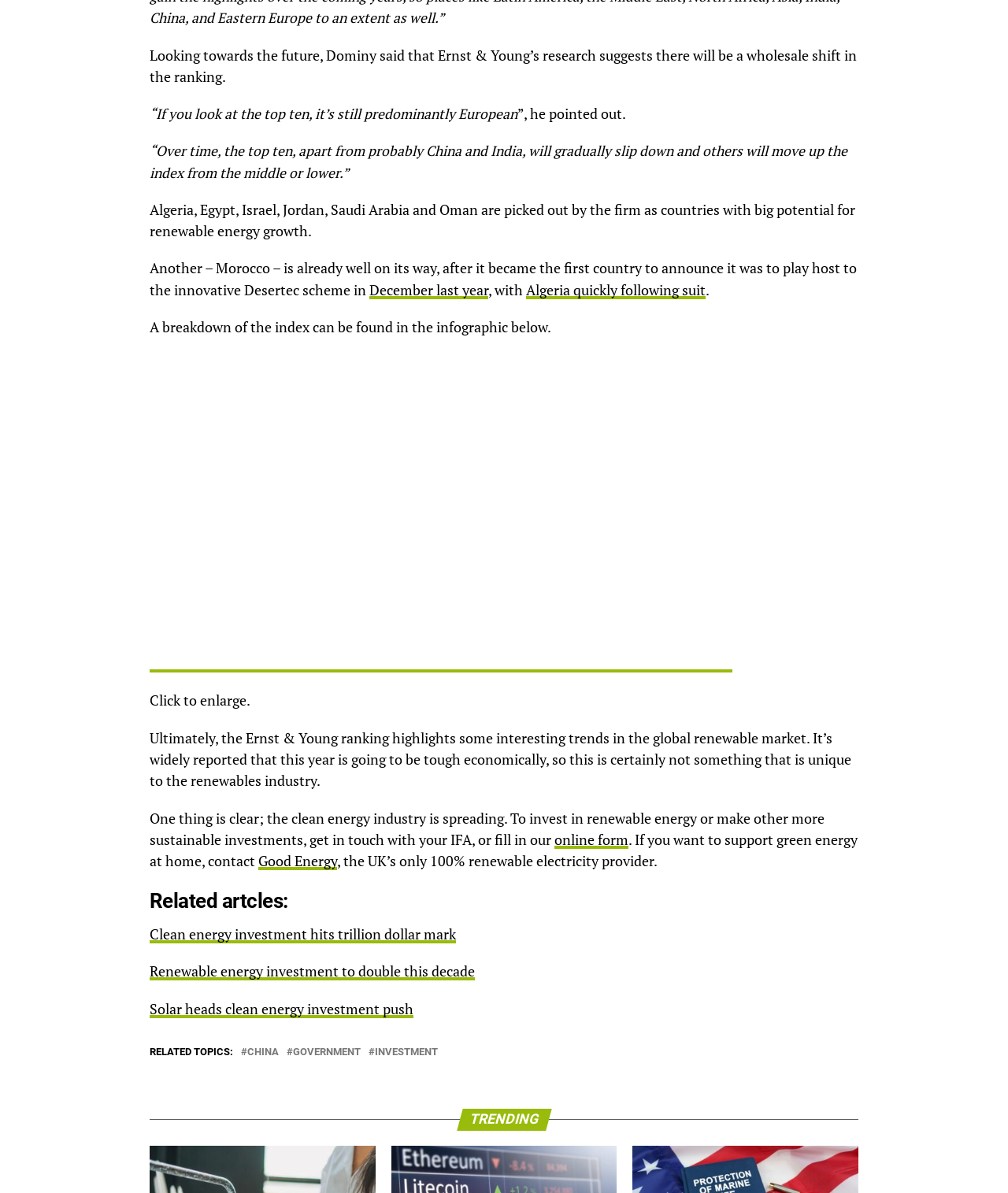Could you please study the image and provide a detailed answer to the question:
What is the ranking mentioned in the article?

The article discusses the Ernst & Young ranking, which highlights trends in the global renewable market, and provides a breakdown of the index in an infographic.